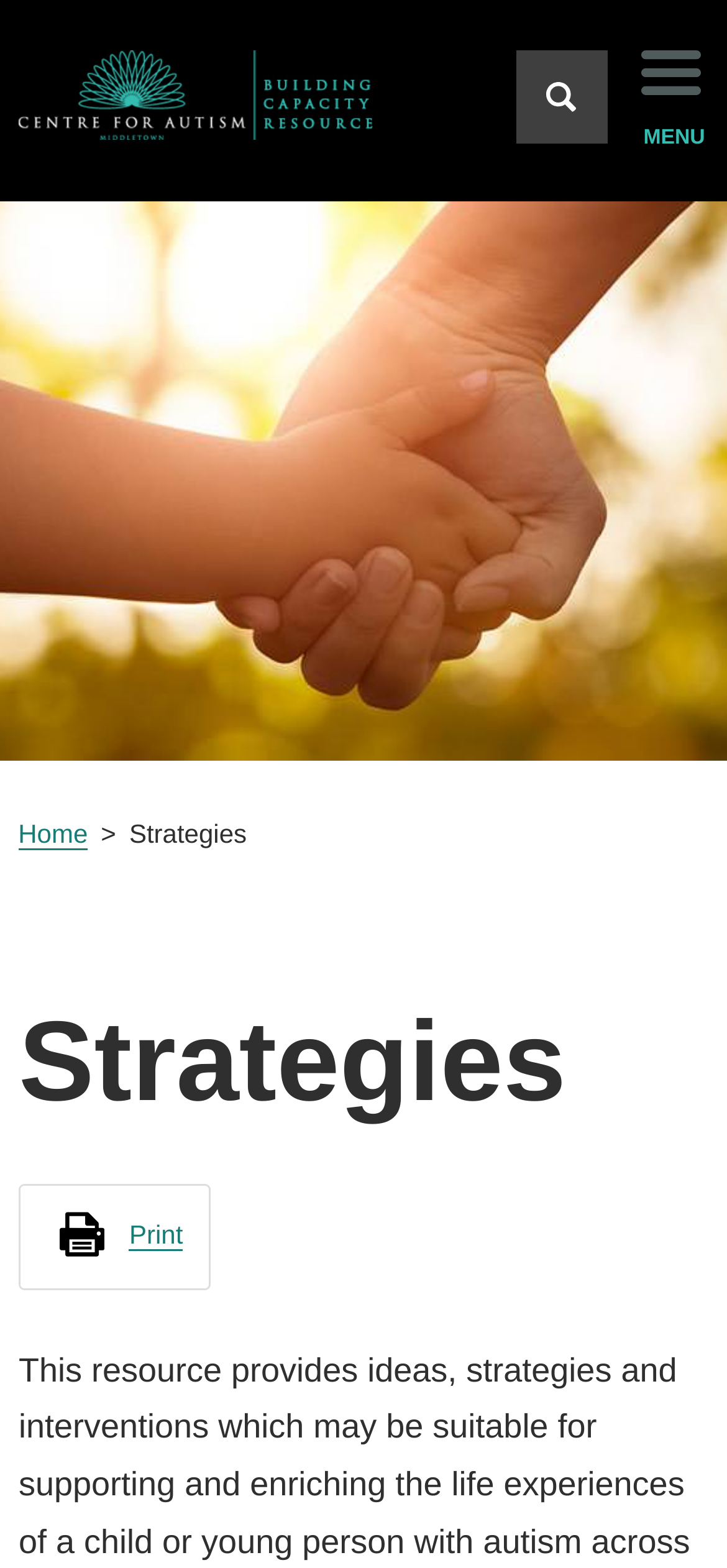Please provide the bounding box coordinates in the format (top-left x, top-left y, bottom-right x, bottom-right y). Remember, all values are floating point numbers between 0 and 1. What is the bounding box coordinate of the region described as: name="SIGNUP_SUBMIT_BUTTON" value="join now_"

None